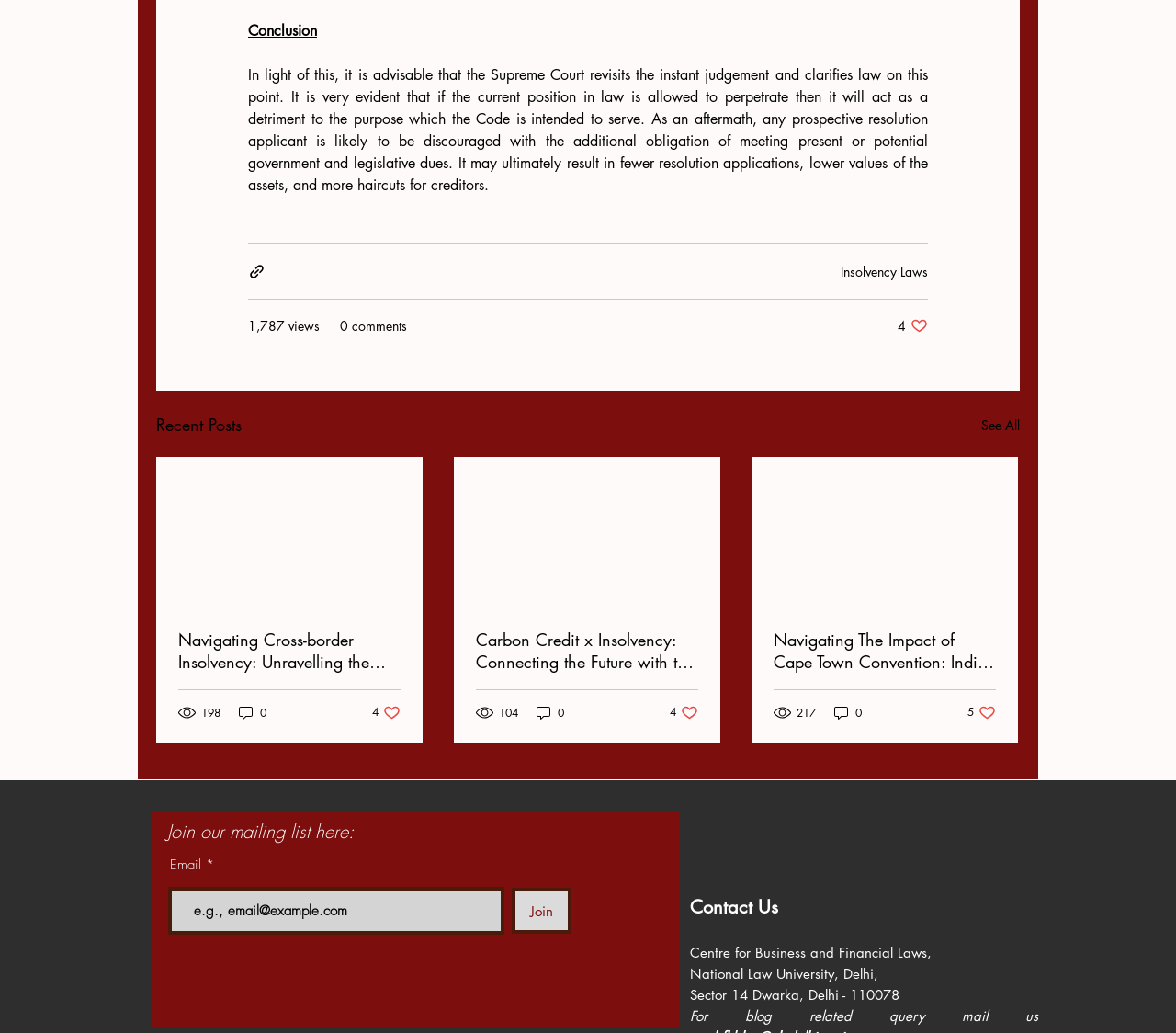Locate the bounding box coordinates of the area you need to click to fulfill this instruction: 'Click the 'Join' button'. The coordinates must be in the form of four float numbers ranging from 0 to 1: [left, top, right, bottom].

[0.435, 0.86, 0.486, 0.904]